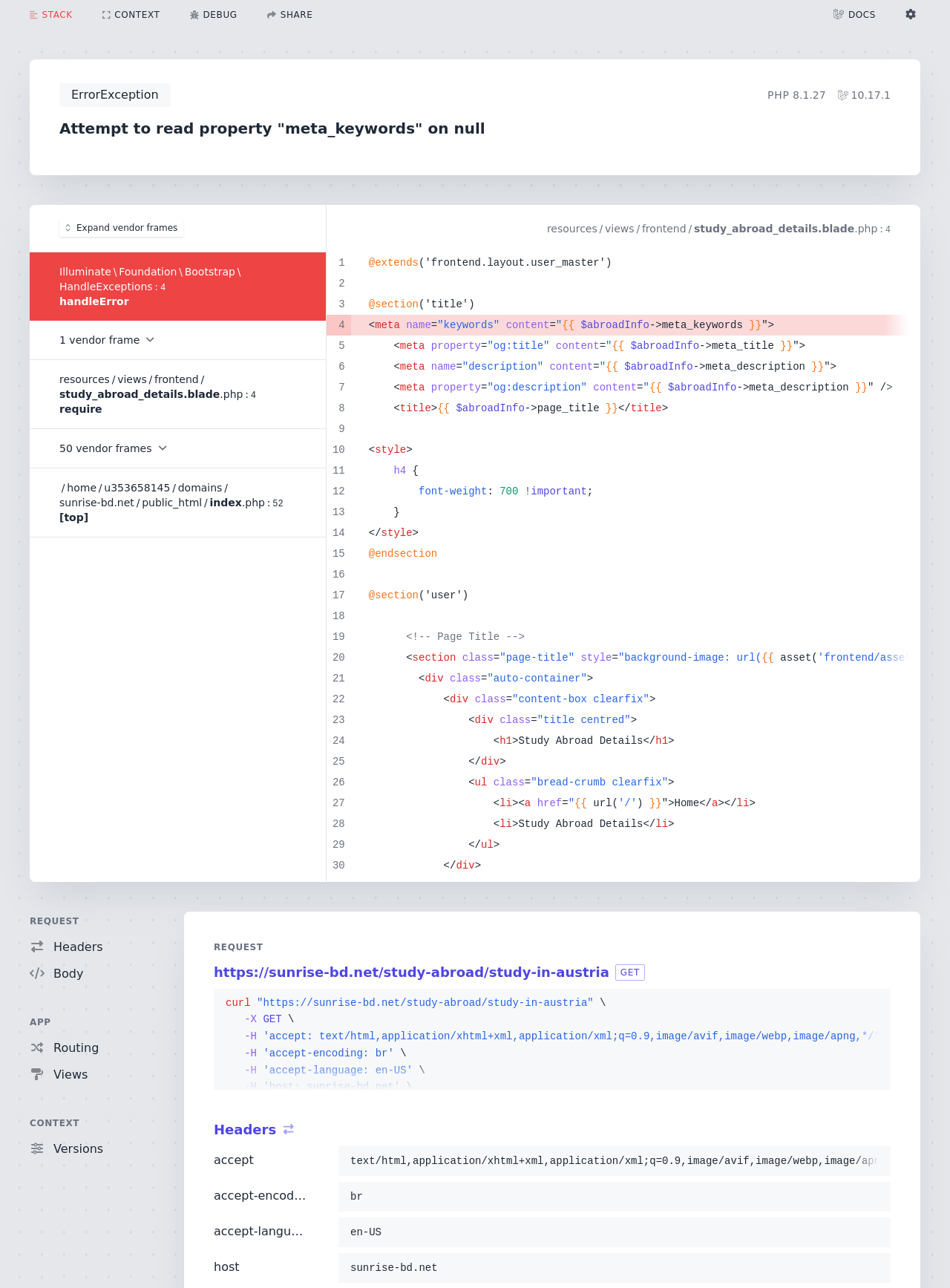Please specify the bounding box coordinates of the clickable region necessary for completing the following instruction: "Click the 'CREATE SHARE' button". The coordinates must consist of four float numbers between 0 and 1, i.e., [left, top, right, bottom].

[0.315, 0.124, 0.424, 0.141]